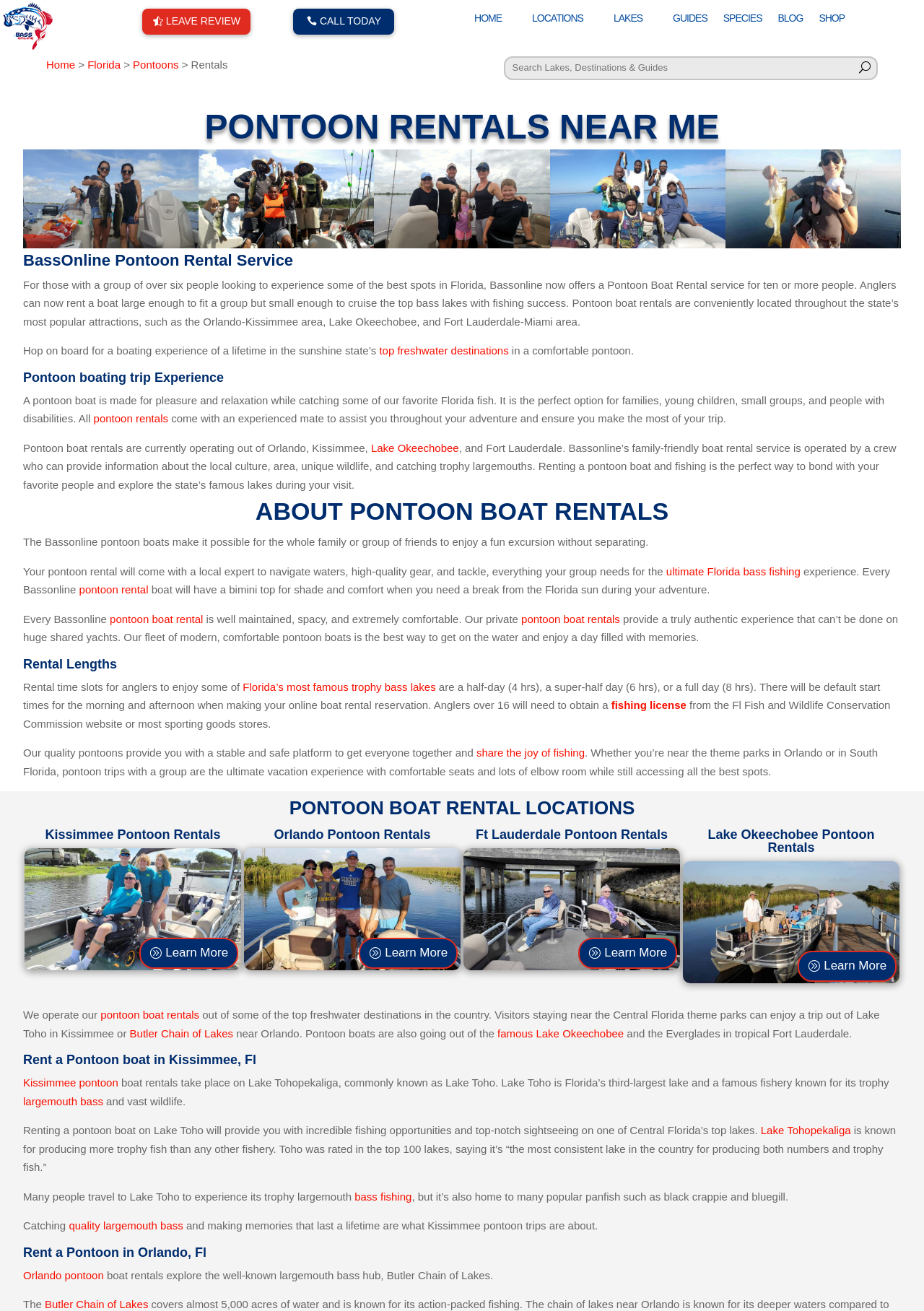Describe in detail what you see on the webpage.

This webpage is about Pontoon Rentals near me, specifically focusing on choosing the best Pontoon group rentals. At the top, there is a navigation bar with links to "HOME", "LOCATIONS", "LAKES", "GUIDES", "SPECIES", "BLOG", and "SHOP". Below the navigation bar, there is a search box where users can search for lakes, destinations, and guides.

The main content of the webpage is divided into several sections. The first section has a heading "PONTOON RENTALS NEAR ME" and features five images of pontoon boats. Below the images, there is a paragraph of text describing the Pontoon Boat Rental service offered by Bassonline, which caters to groups of ten or more people.

The next section has a heading "BassOnline Pontoon Rental Service" and provides more information about the service, including the benefits of renting a pontoon boat and the experience of fishing in Florida.

The following sections have headings "Pontoon boating trip Experience", "ABOUT PONTOON BOAT RENTALS", and "Rental Lengths", which provide more details about the pontoon boat rental experience, the benefits of renting a pontoon boat, and the rental time slots available.

There is also a section with a heading "PONTOON BOAT RENTAL LOCATIONS" which lists four locations: Kissimmee, Orlando, Ft Lauderdale, and Lake Okeechobee. Each location has a link to learn more about the pontoon boat rentals available at that location.

Throughout the webpage, there are several links and images that provide more information about the pontoon boat rental service and the locations where the service is available.